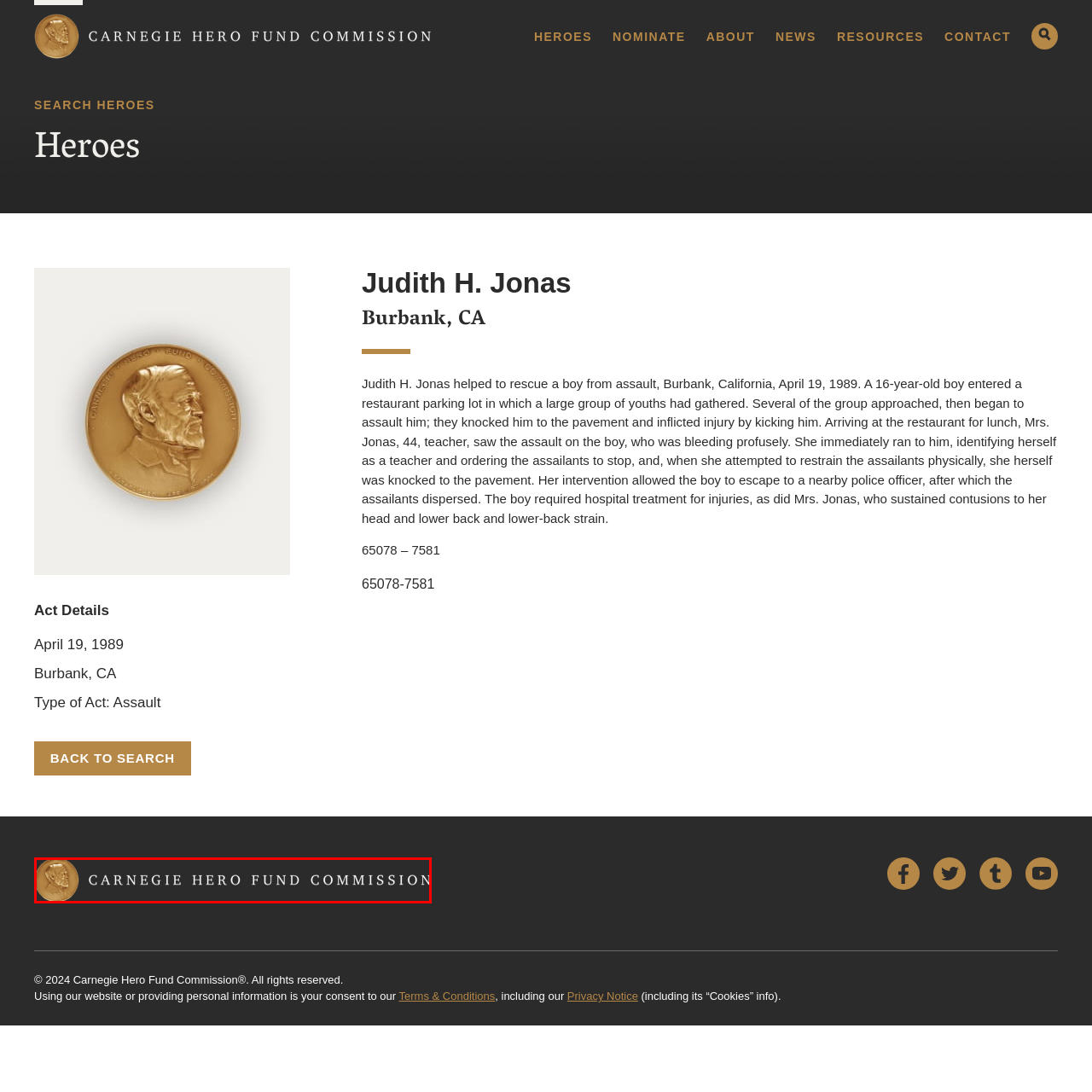What is the name of the philanthropist featured in the emblem?
Please analyze the segment of the image inside the red bounding box and respond with a single word or phrase.

Andrew Carnegie